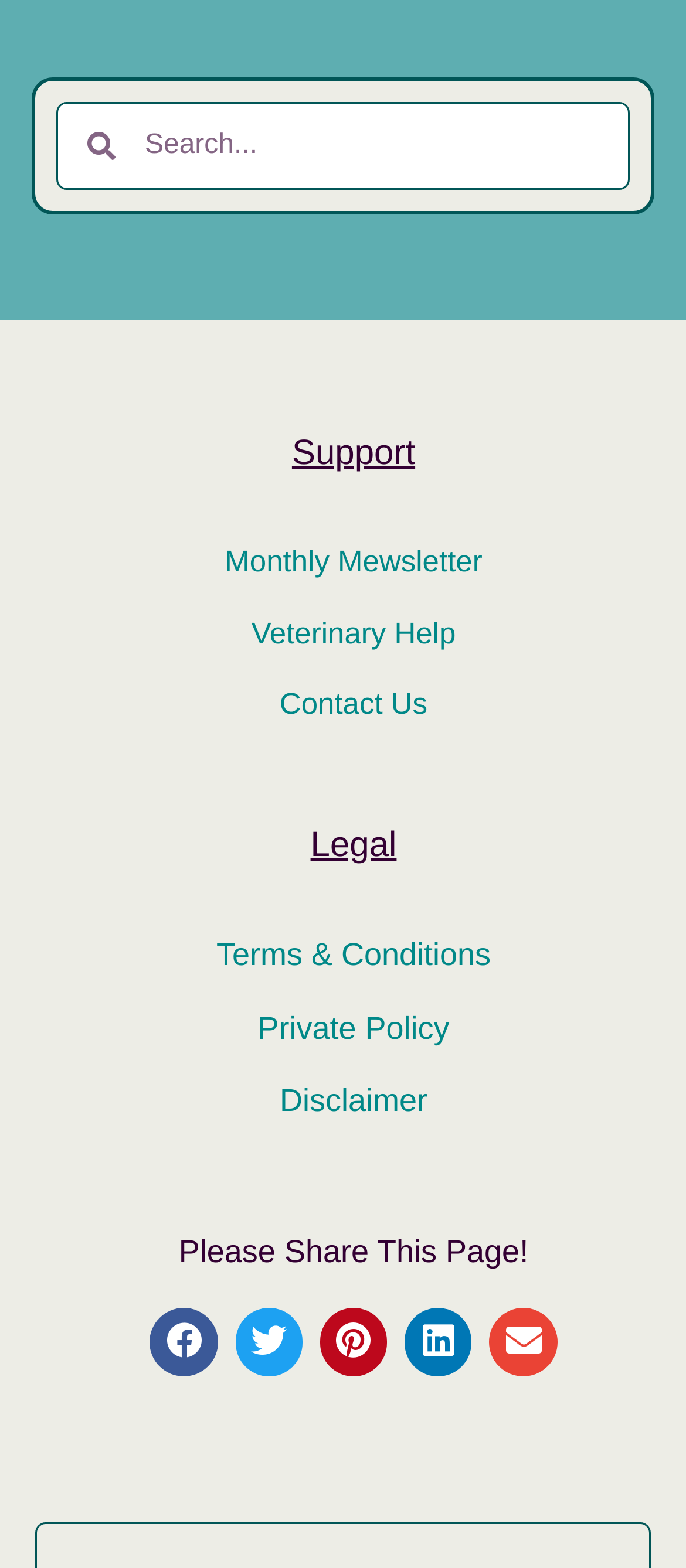Respond to the question below with a single word or phrase:
What is the label of the second link under 'Support'?

Veterinary Help